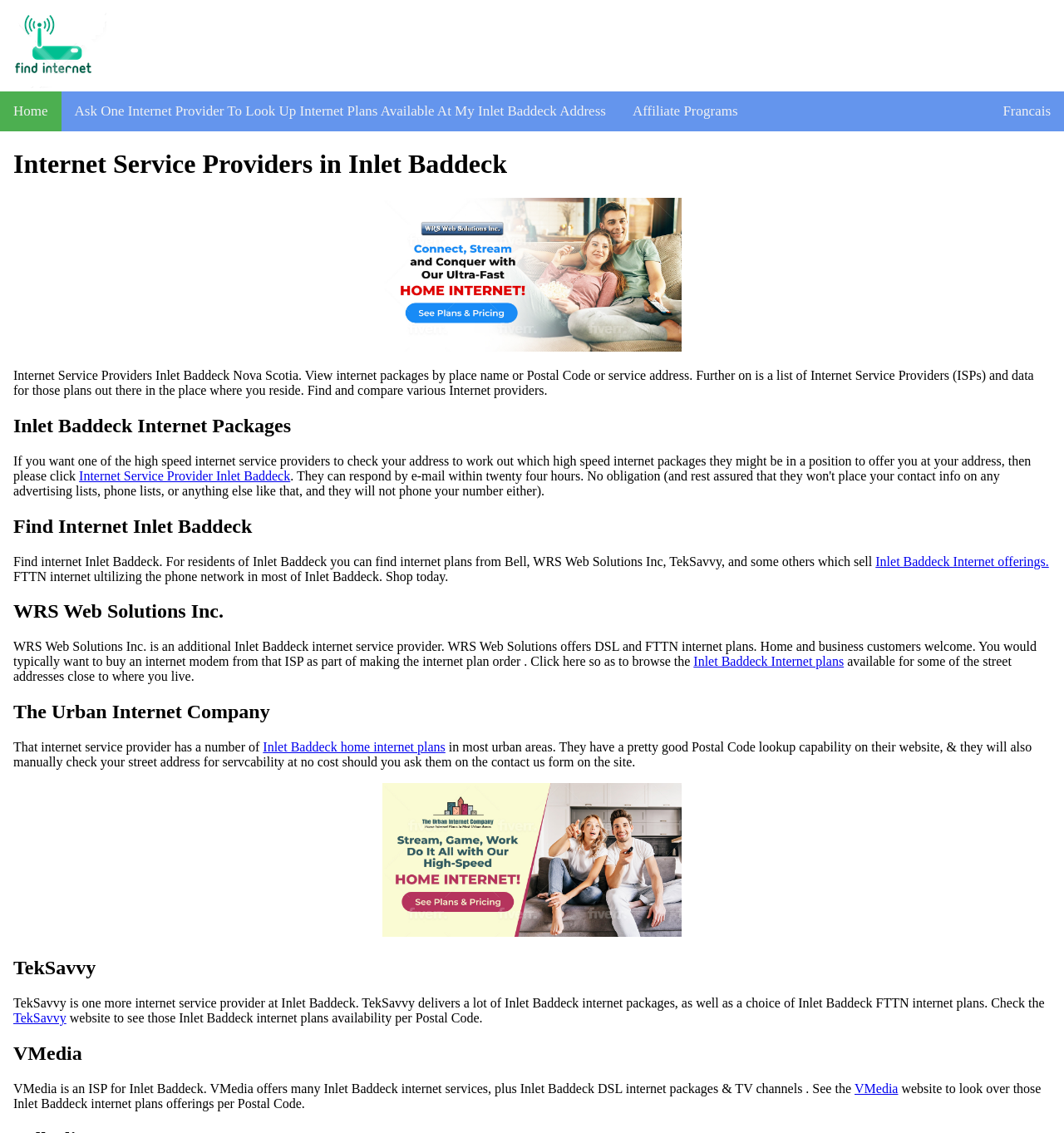Locate the bounding box coordinates of the area you need to click to fulfill this instruction: 'Learn about Inlet Baddeck internet packages'. The coordinates must be in the form of four float numbers ranging from 0 to 1: [left, top, right, bottom].

[0.012, 0.366, 0.988, 0.386]